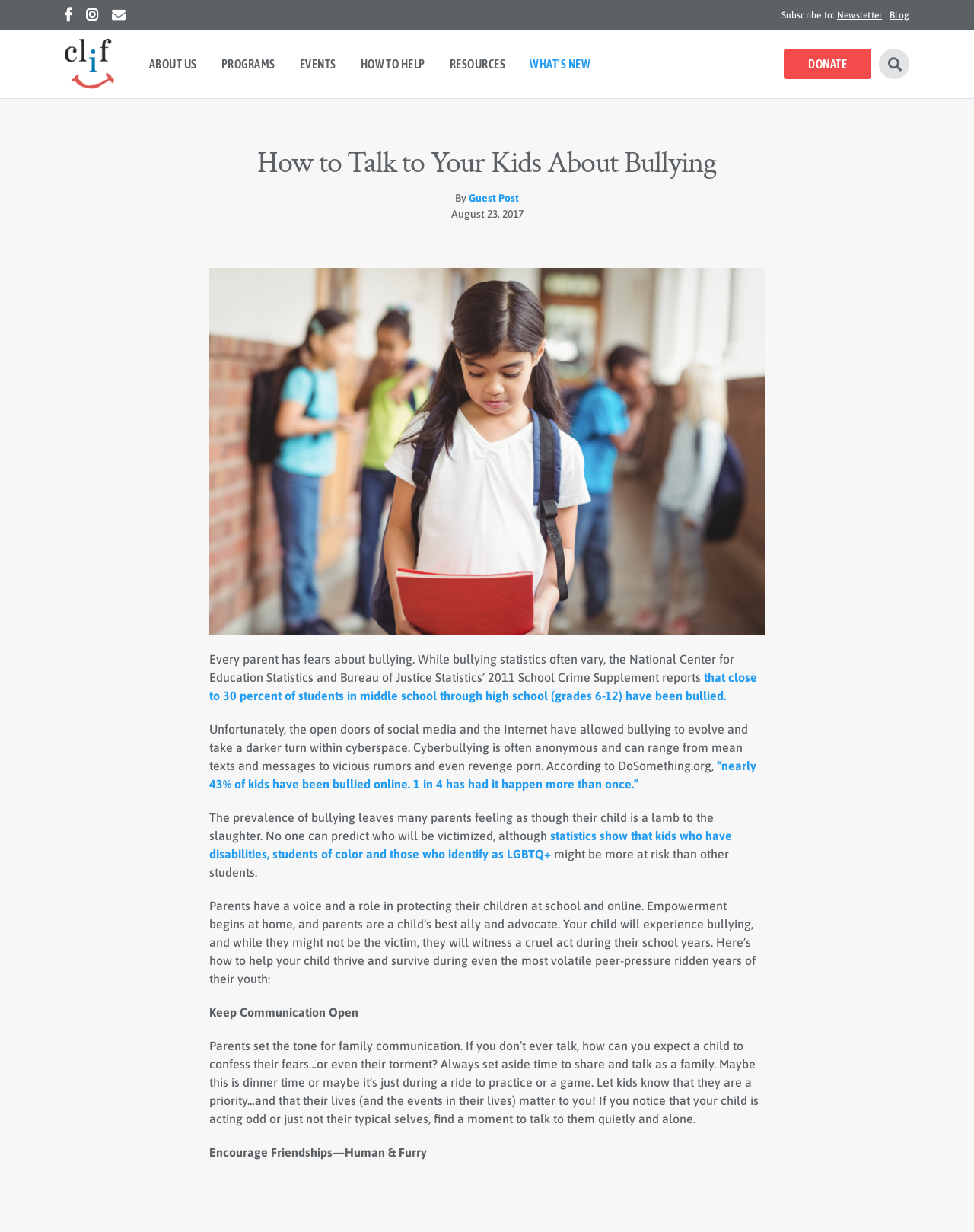Give a concise answer using one word or a phrase to the following question:
What is the role of parents in protecting their children?

To empower and advocate